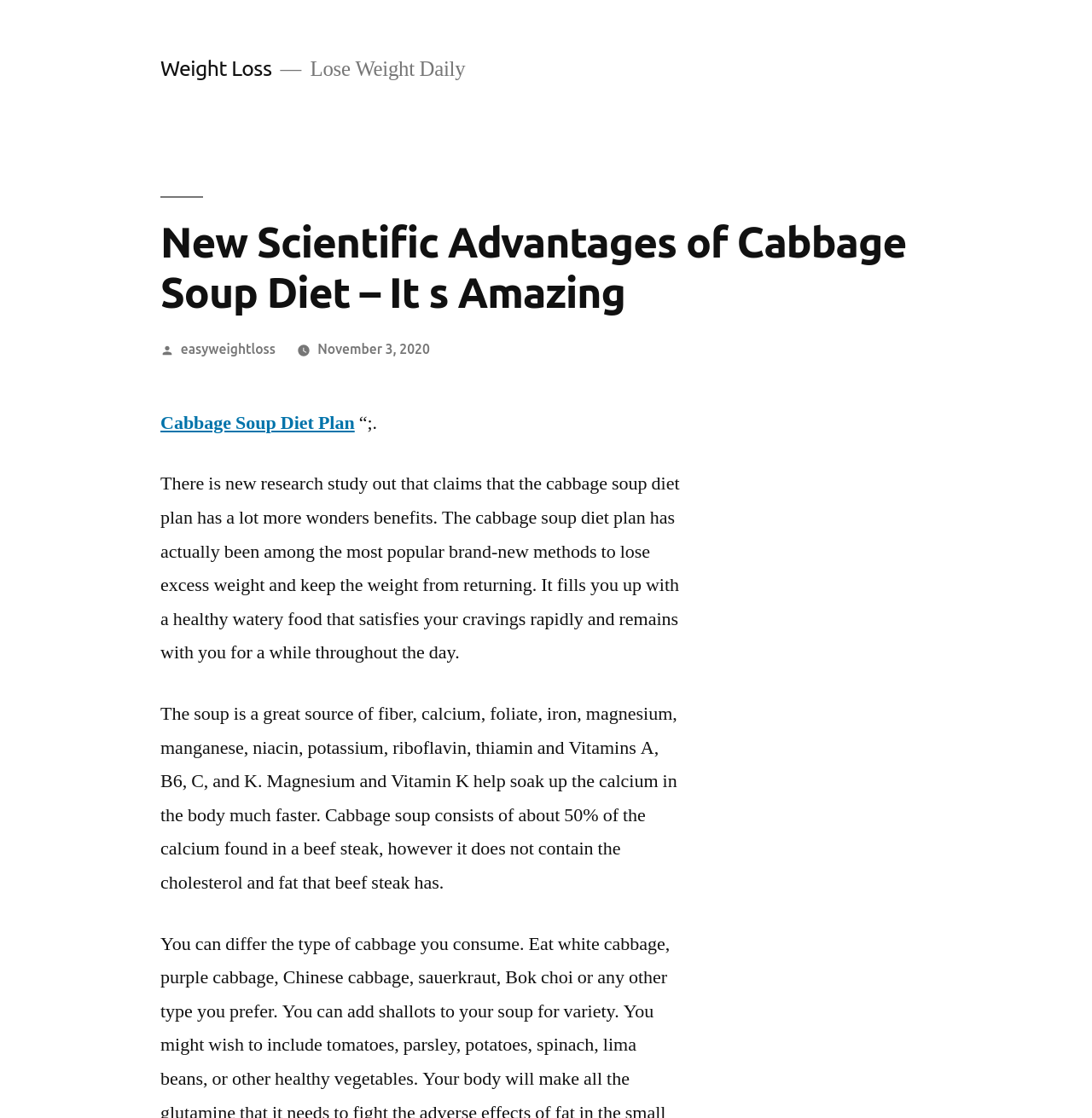What nutrient does cabbage soup contain that helps absorb calcium?
Please give a detailed and elaborate answer to the question.

According to the article, cabbage soup contains magnesium, which helps absorb calcium in the body, as stated in the text 'Magnesium and Vitamin K help soak up the calcium in the body much faster.'